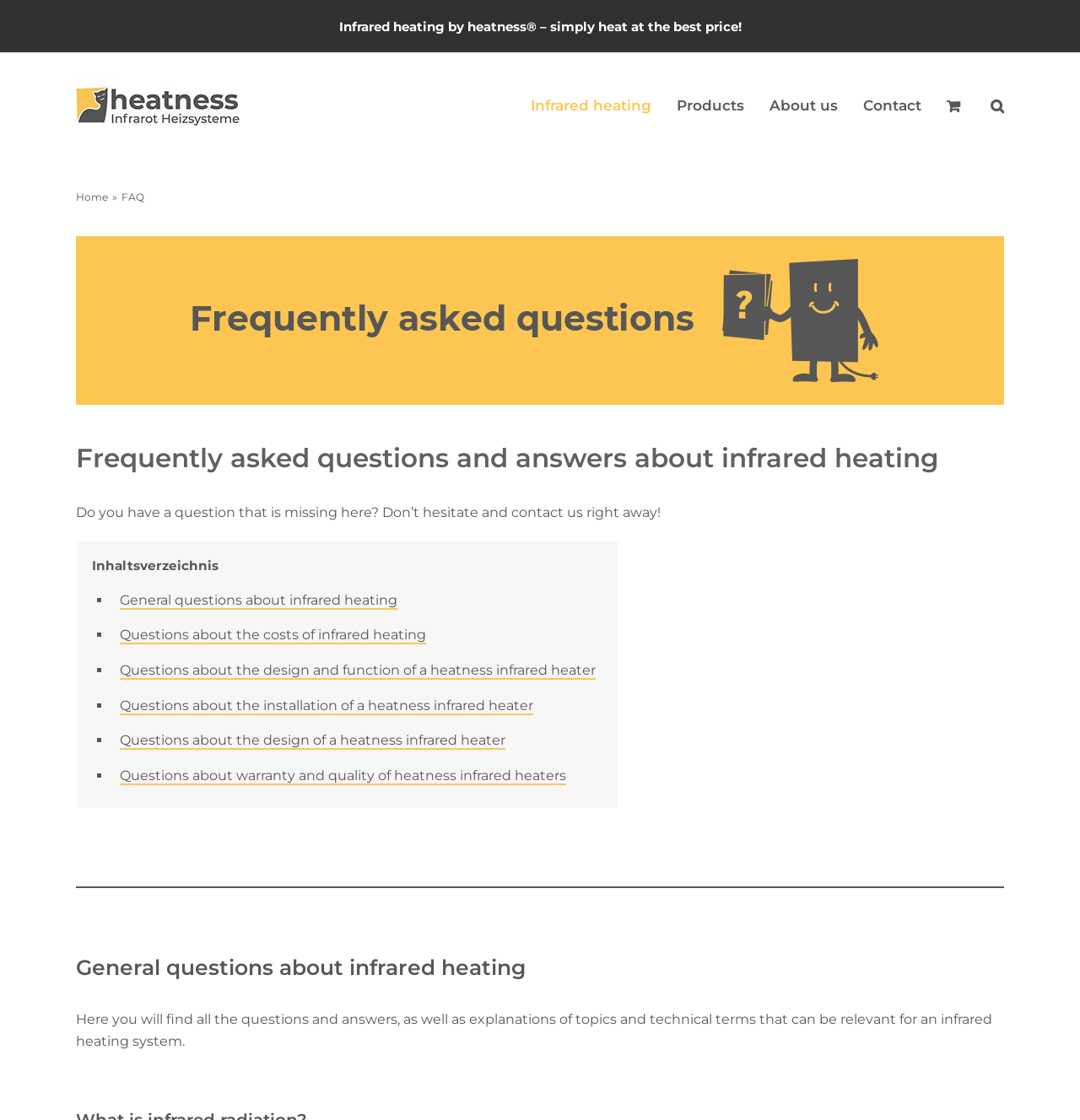Please determine the bounding box coordinates of the section I need to click to accomplish this instruction: "View the 'Frequently asked questions and answers about infrared heating' image".

[0.137, 0.211, 0.863, 0.361]